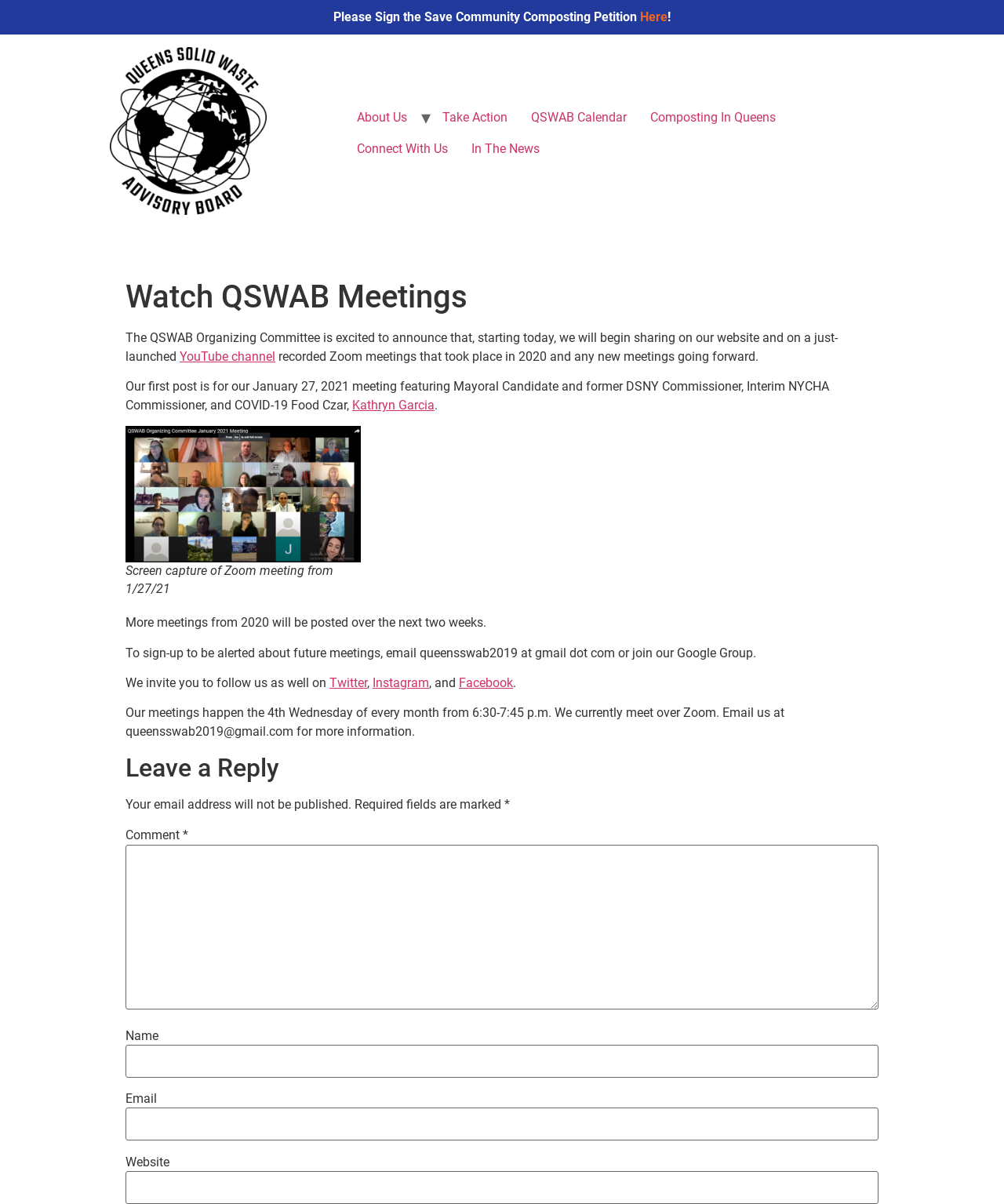What is the topic of the meeting on January 27, 2021? Using the information from the screenshot, answer with a single word or phrase.

Not specified